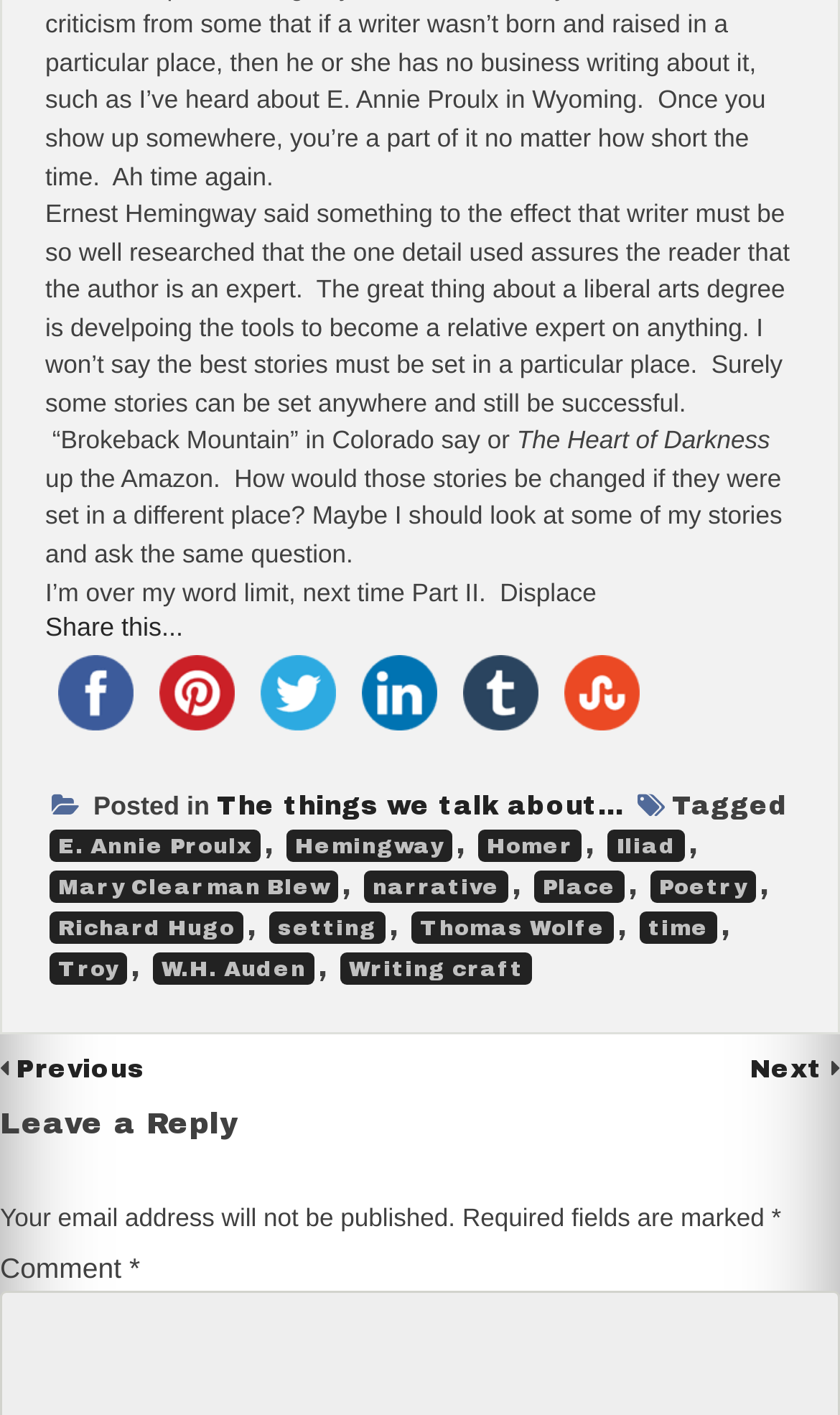Determine the bounding box coordinates of the section to be clicked to follow the instruction: "Click on the 'Previous' link". The coordinates should be given as four float numbers between 0 and 1, formatted as [left, top, right, bottom].

[0.019, 0.746, 0.172, 0.765]